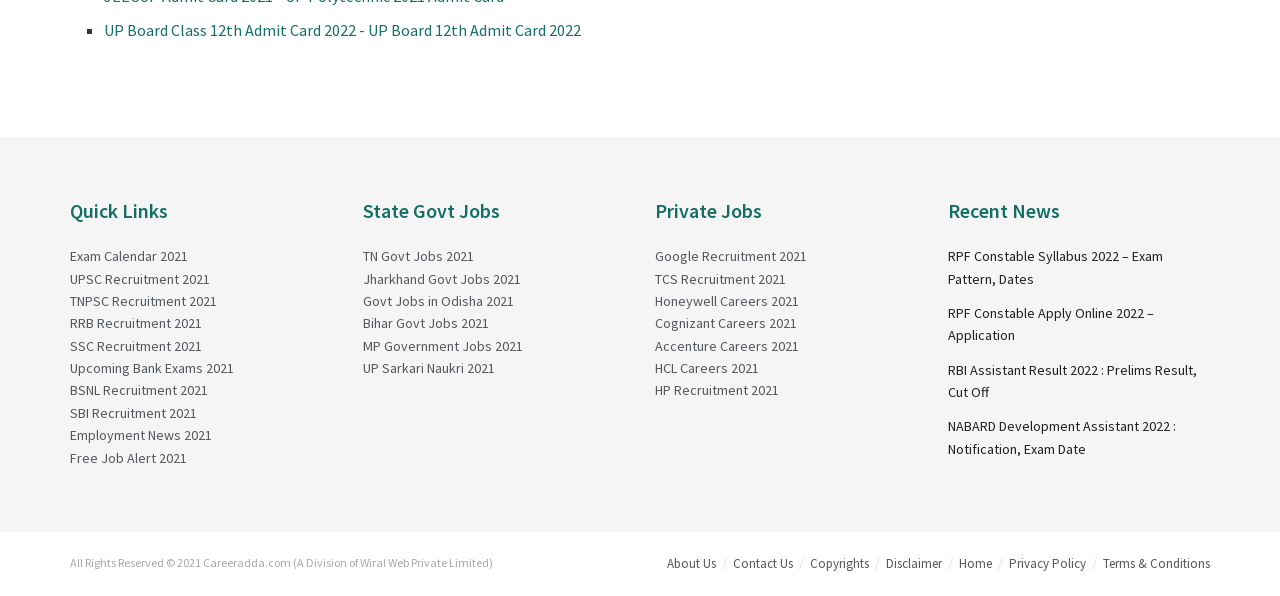Find the bounding box coordinates of the area to click in order to follow the instruction: "Read RPF Constable Syllabus 2022".

[0.74, 0.415, 0.908, 0.482]